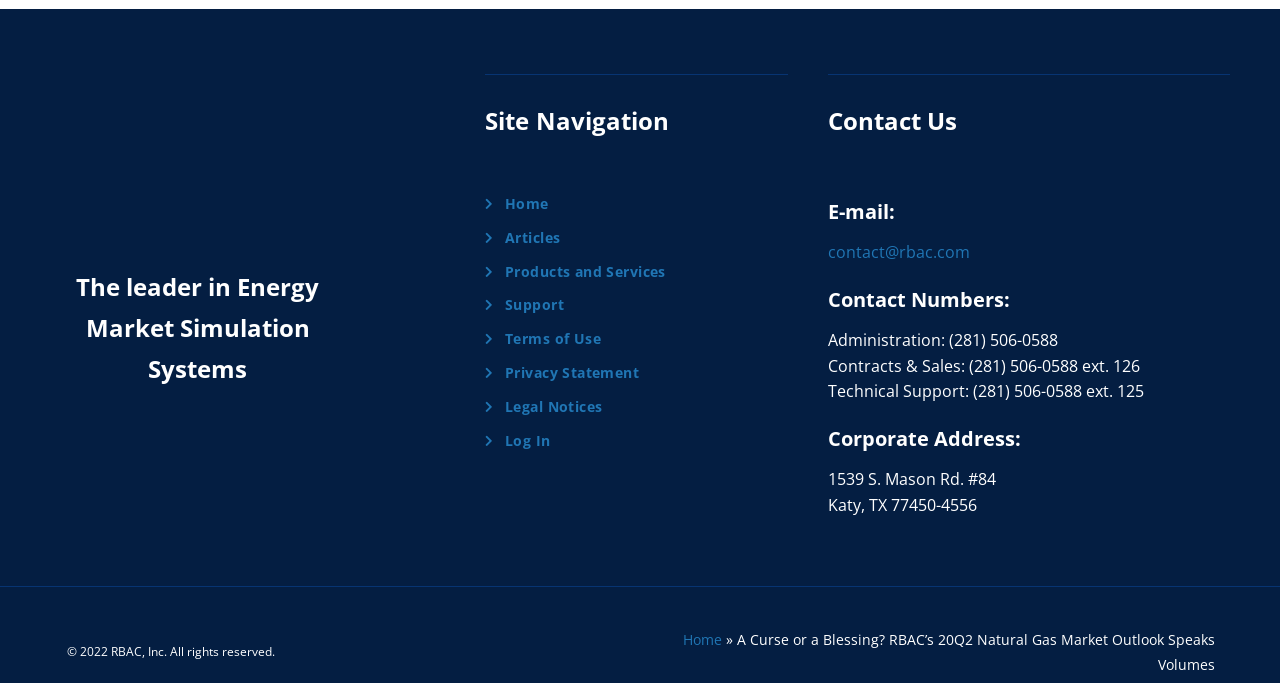Look at the image and give a detailed response to the following question: What is the email address for contact?

I found the email address 'contact@rbac.com' in the 'Contact Us' section, under the 'E-mail:' heading.